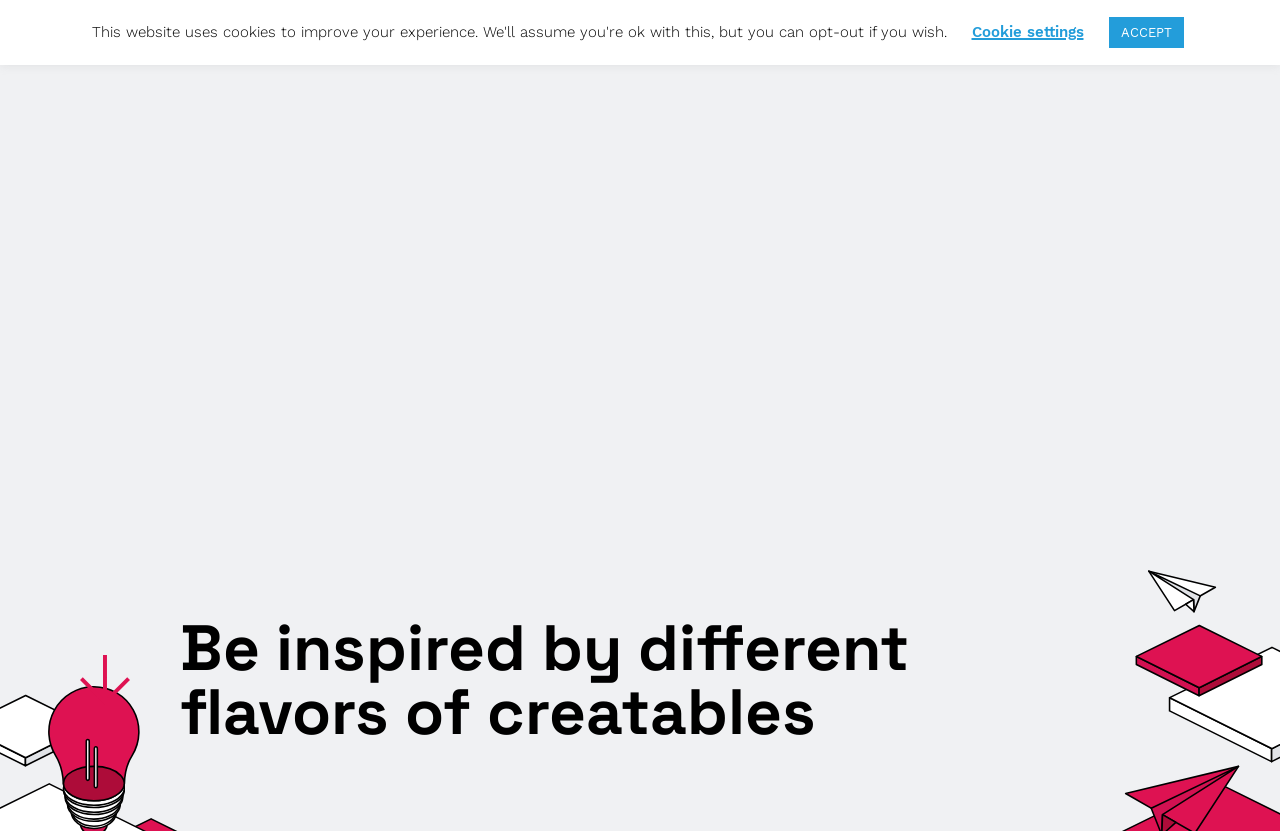Please answer the following question using a single word or phrase: 
What is the purpose of the button on the bottom right?

Cookie settings